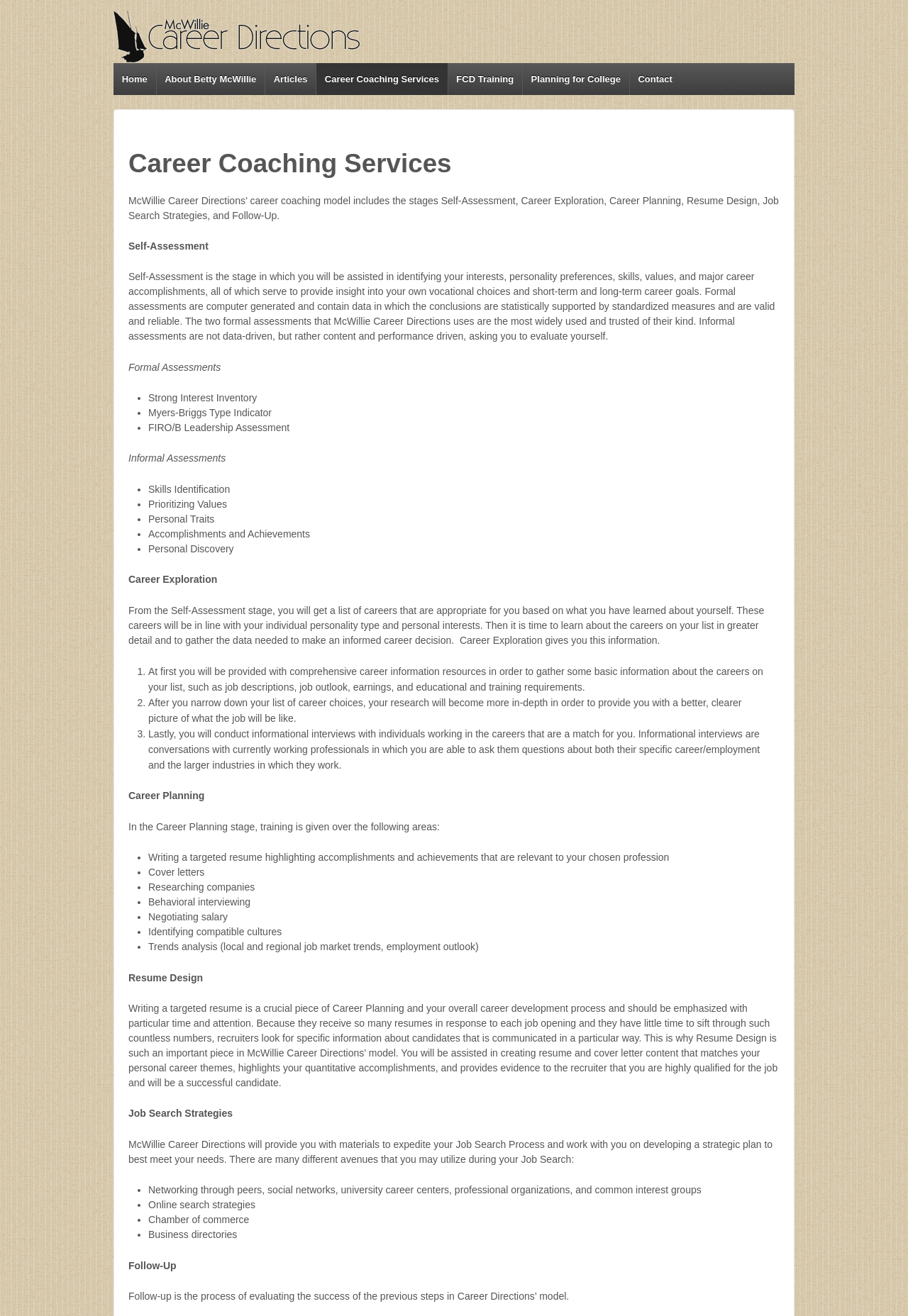Could you determine the bounding box coordinates of the clickable element to complete the instruction: "Enter your first name"? Provide the coordinates as four float numbers between 0 and 1, i.e., [left, top, right, bottom].

None